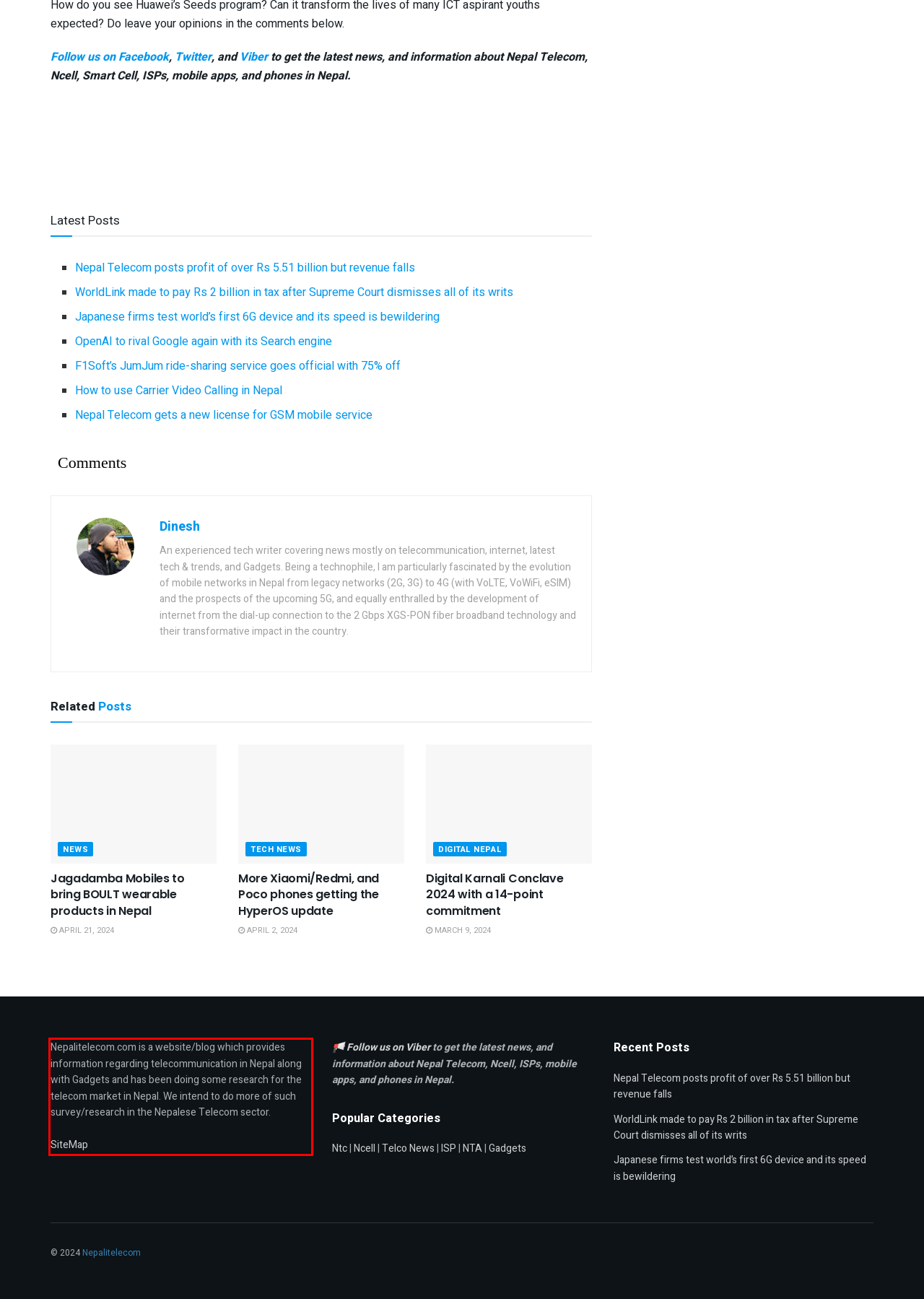Please recognize and transcribe the text located inside the red bounding box in the webpage image.

Nepalitelecom.com is a website/blog which provides information regarding telecommunication in Nepal along with Gadgets and has been doing some research for the telecom market in Nepal. We intend to do more of such survey/research in the Nepalese Telecom sector. SiteMap